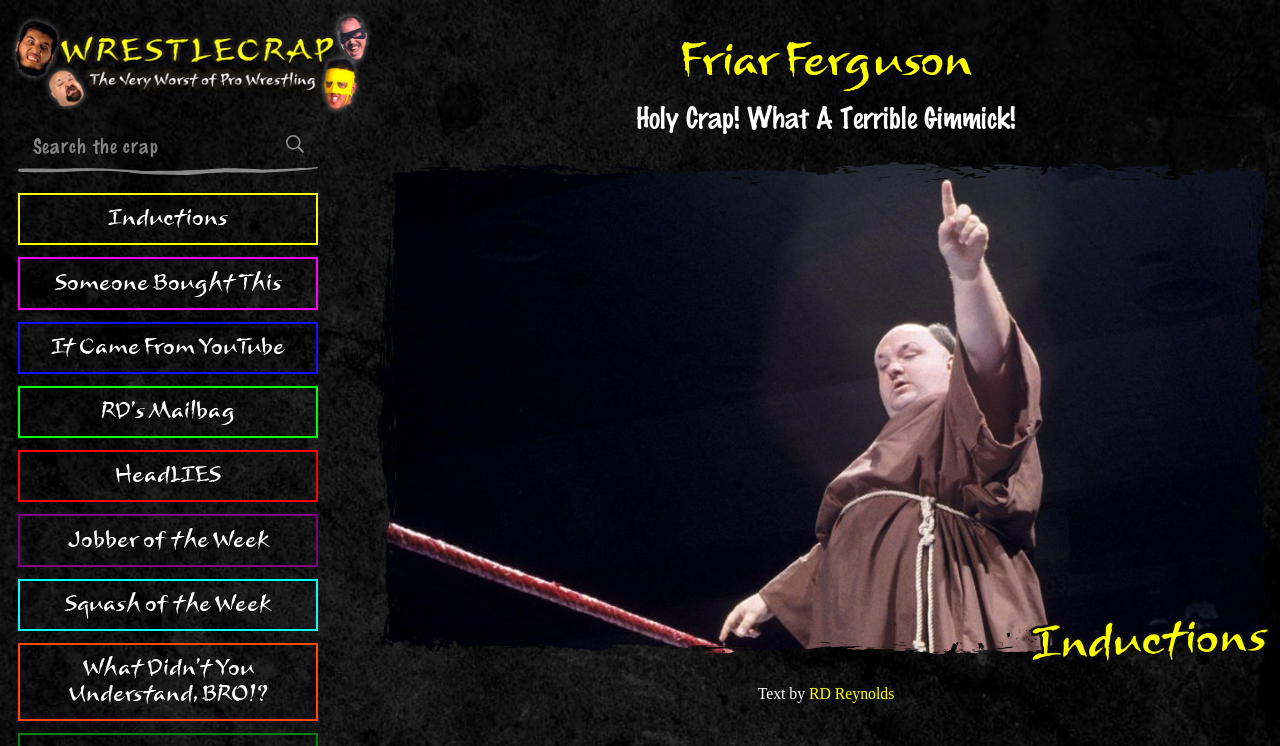Find the bounding box coordinates for the area that must be clicked to perform this action: "Go to WrestleCrap".

[0.007, 0.012, 0.291, 0.156]